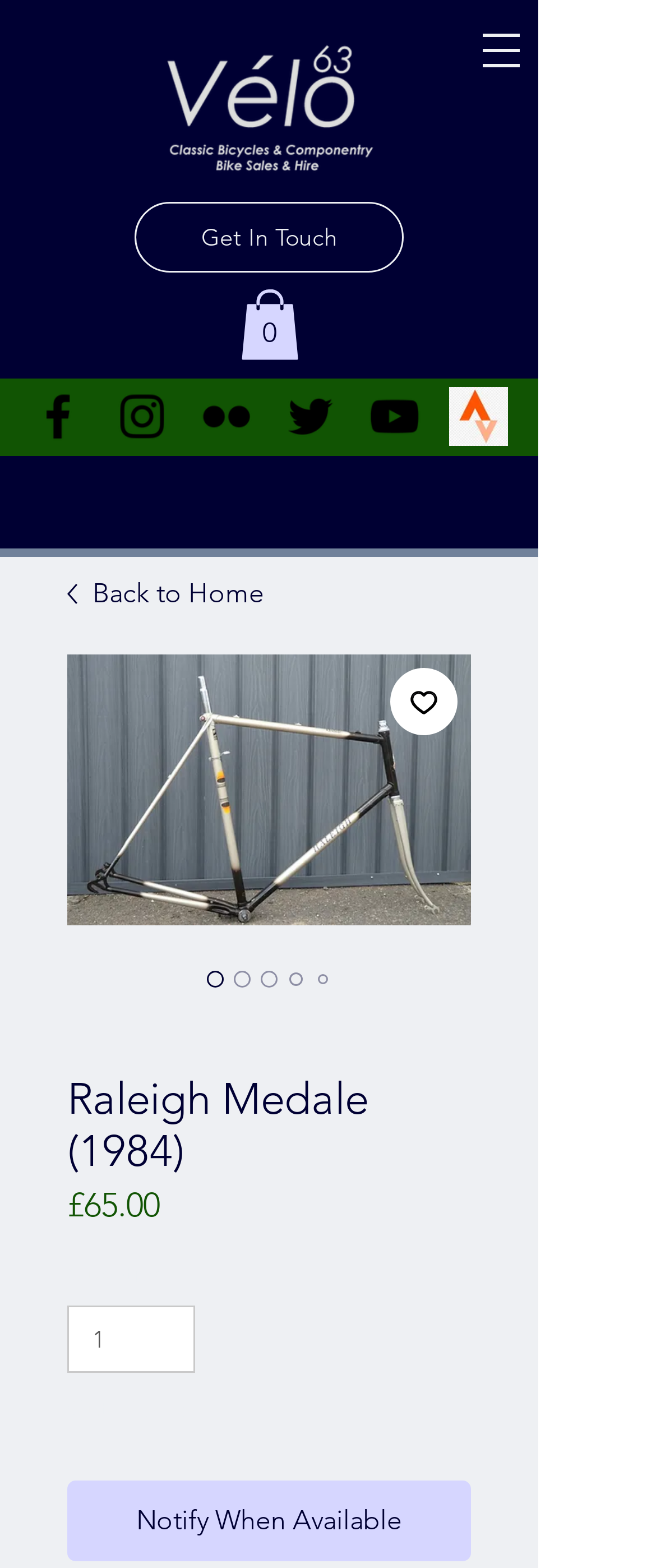What is the price of the bike frame?
Please describe in detail the information shown in the image to answer the question.

I found the price of the bike frame by looking at the text '£65.00' which is located below the heading 'Raleigh Medale (1984)' and above the 'Quantity' label.